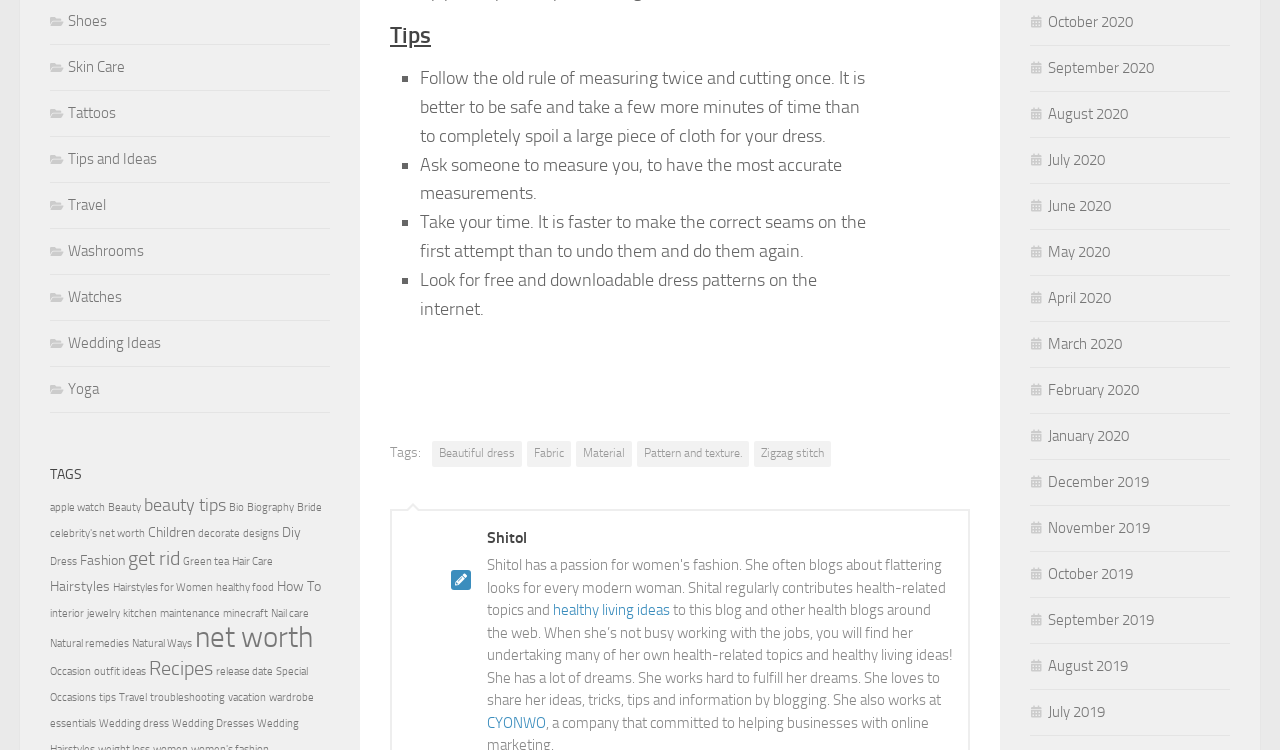Locate the bounding box coordinates of the region to be clicked to comply with the following instruction: "Check the archives for October 2020". The coordinates must be four float numbers between 0 and 1, in the form [left, top, right, bottom].

[0.805, 0.018, 0.885, 0.042]